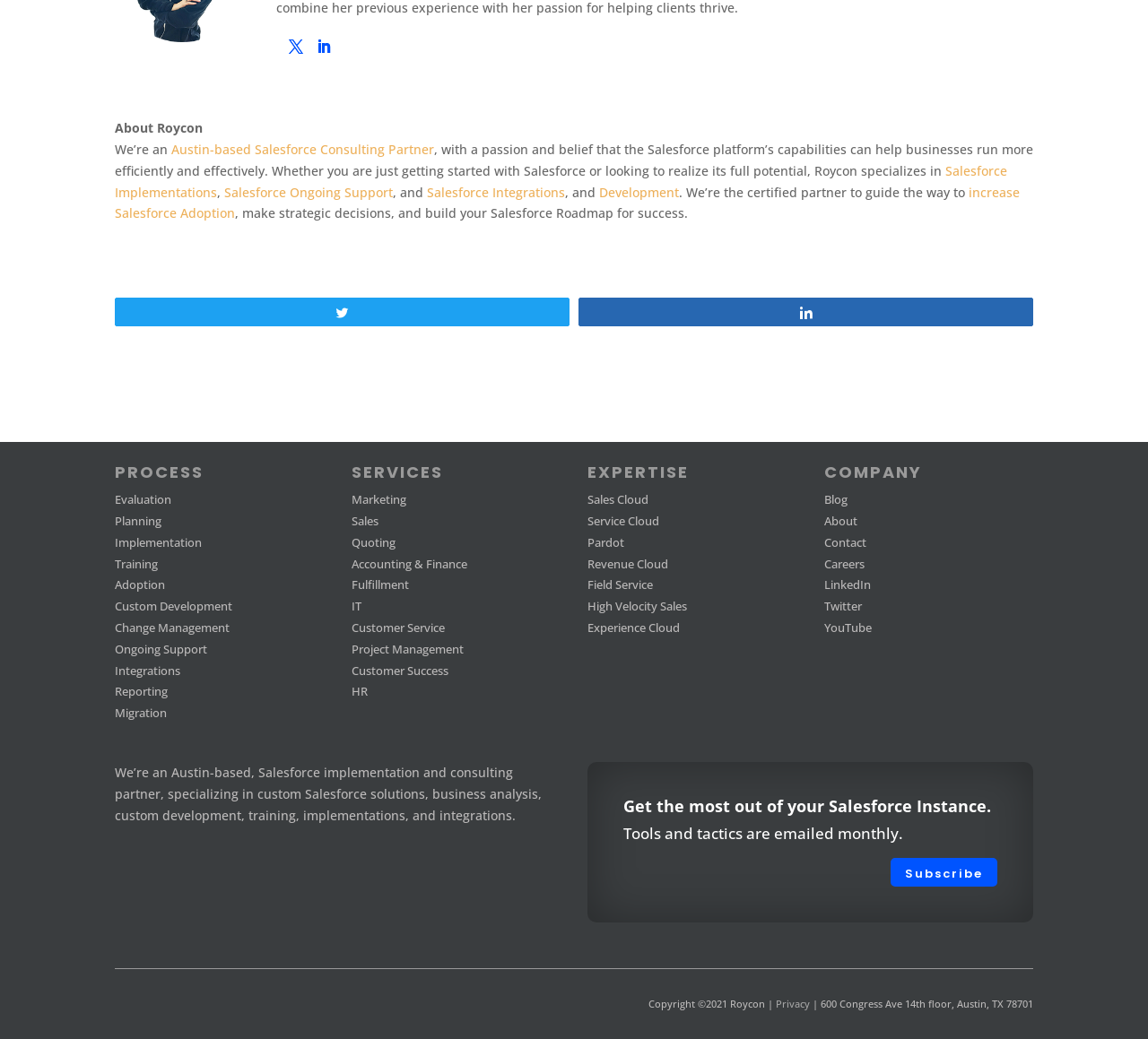Locate the bounding box coordinates of the UI element described by: "Service Cloud". Provide the coordinates as four float numbers between 0 and 1, formatted as [left, top, right, bottom].

[0.512, 0.494, 0.574, 0.509]